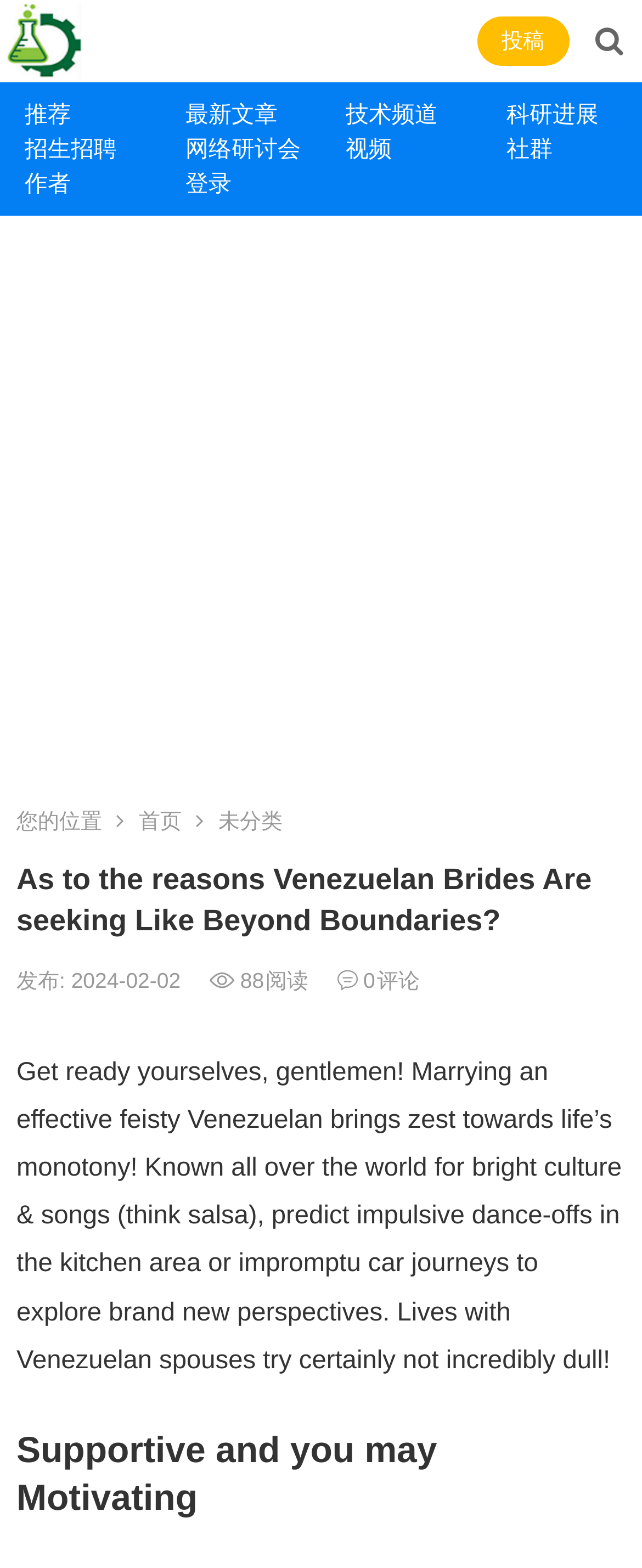Locate the bounding box coordinates of the area that needs to be clicked to fulfill the following instruction: "Read the comments". The coordinates should be in the format of four float numbers between 0 and 1, namely [left, top, right, bottom].

[0.526, 0.617, 0.654, 0.633]